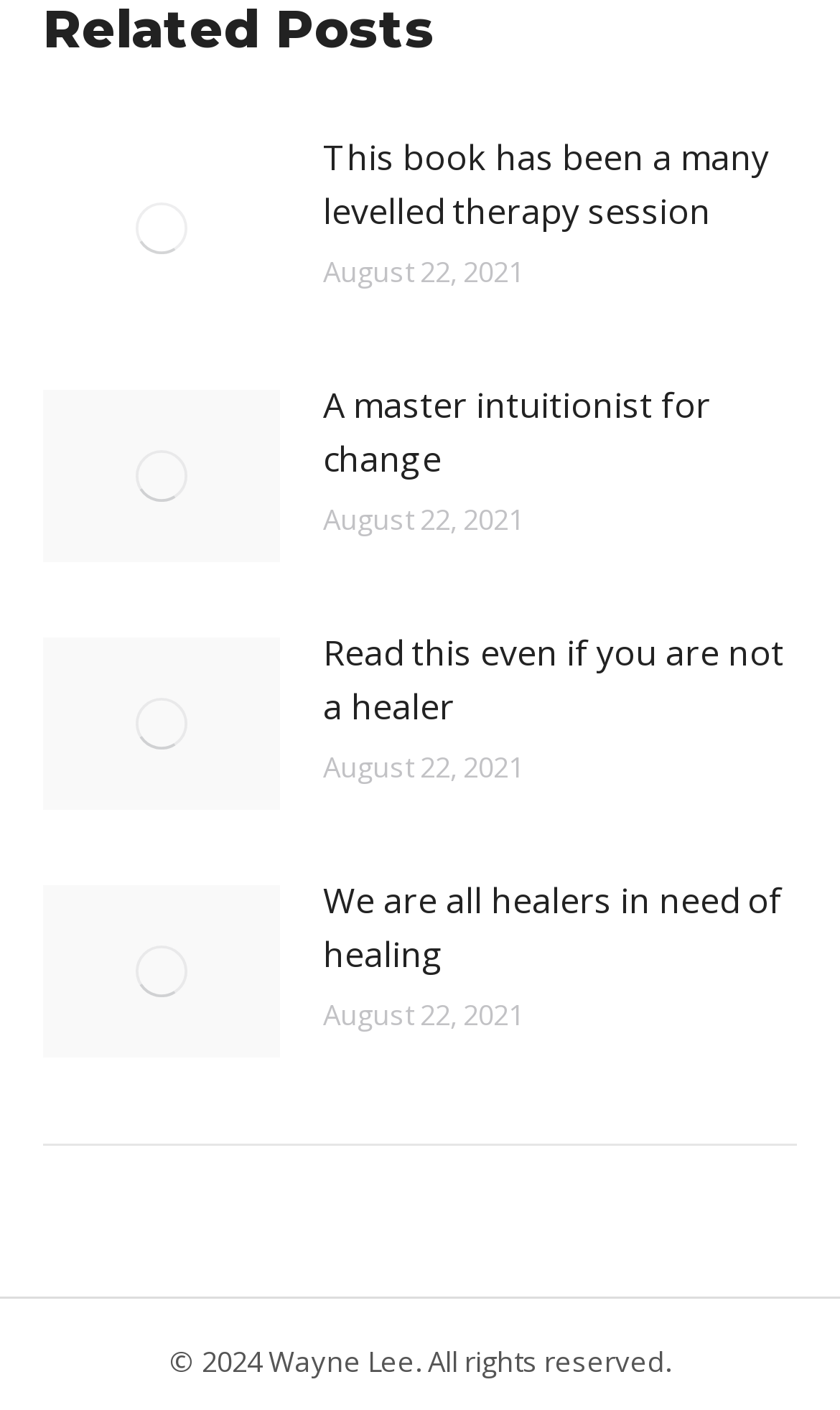Please answer the following question using a single word or phrase: 
What is the purpose of the links with text 'Post image'?

To view post images